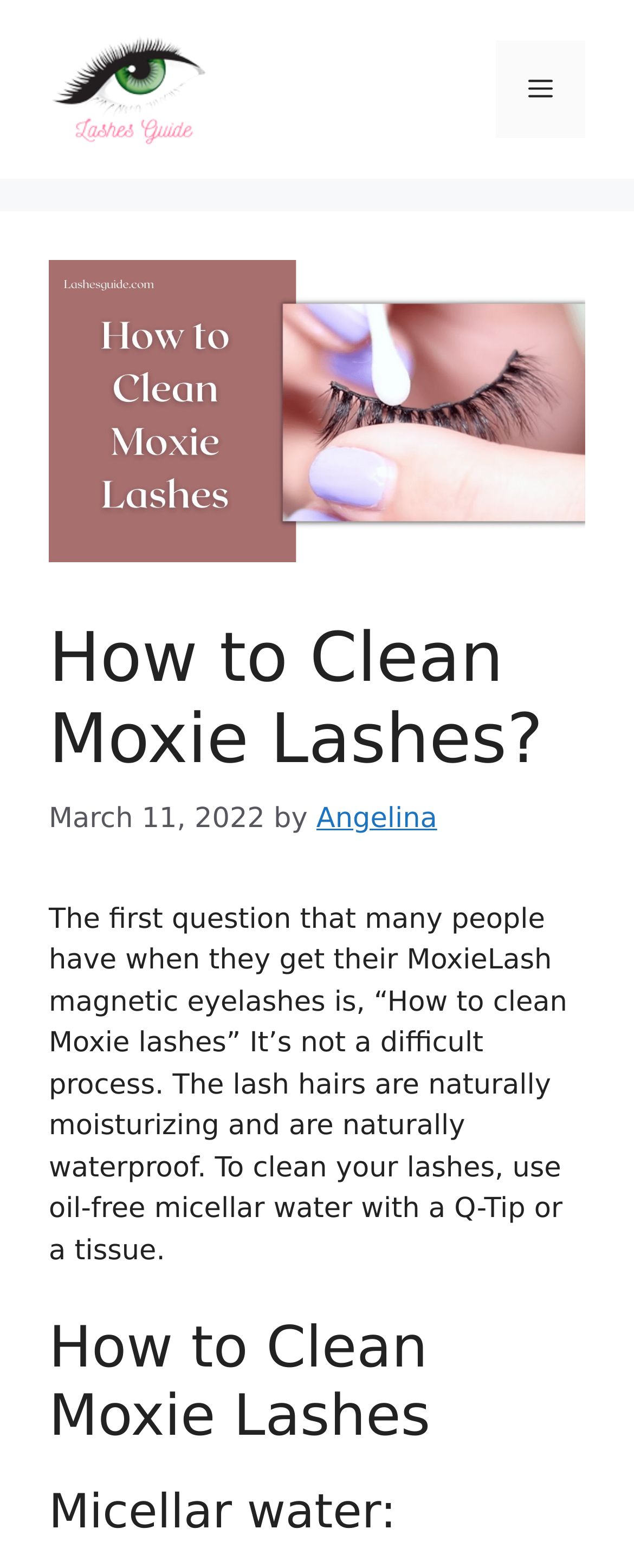Give a one-word or short phrase answer to the question: 
What is the recommended tool to use with micellar water?

Q-Tip or a tissue